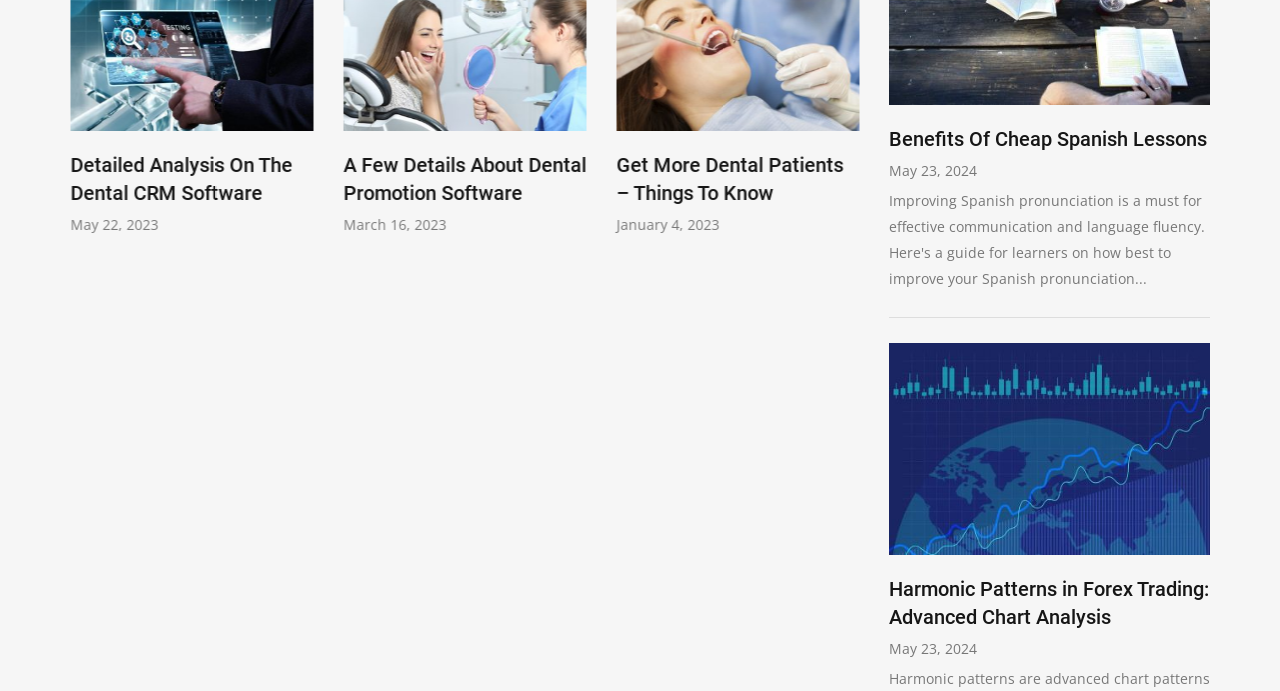Please identify the bounding box coordinates of the element's region that should be clicked to execute the following instruction: "read the article 'Detailed Analysis On The Dental CRM Software'". The bounding box coordinates must be four float numbers between 0 and 1, i.e., [left, top, right, bottom].

[0.055, 0.221, 0.228, 0.297]